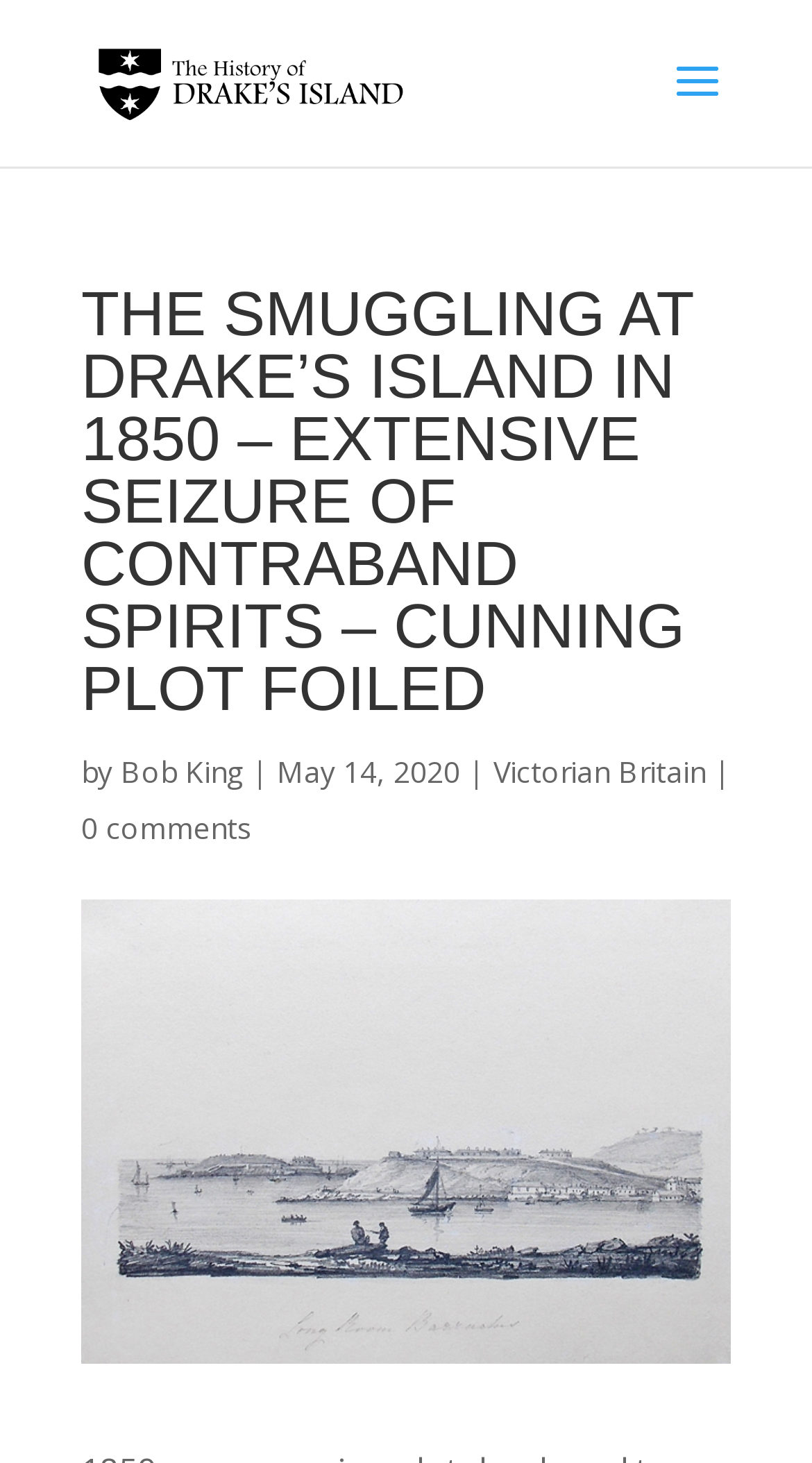Find and provide the bounding box coordinates for the UI element described here: "alt="The History Of Drakes Island"". The coordinates should be given as four float numbers between 0 and 1: [left, top, right, bottom].

[0.11, 0.039, 0.51, 0.07]